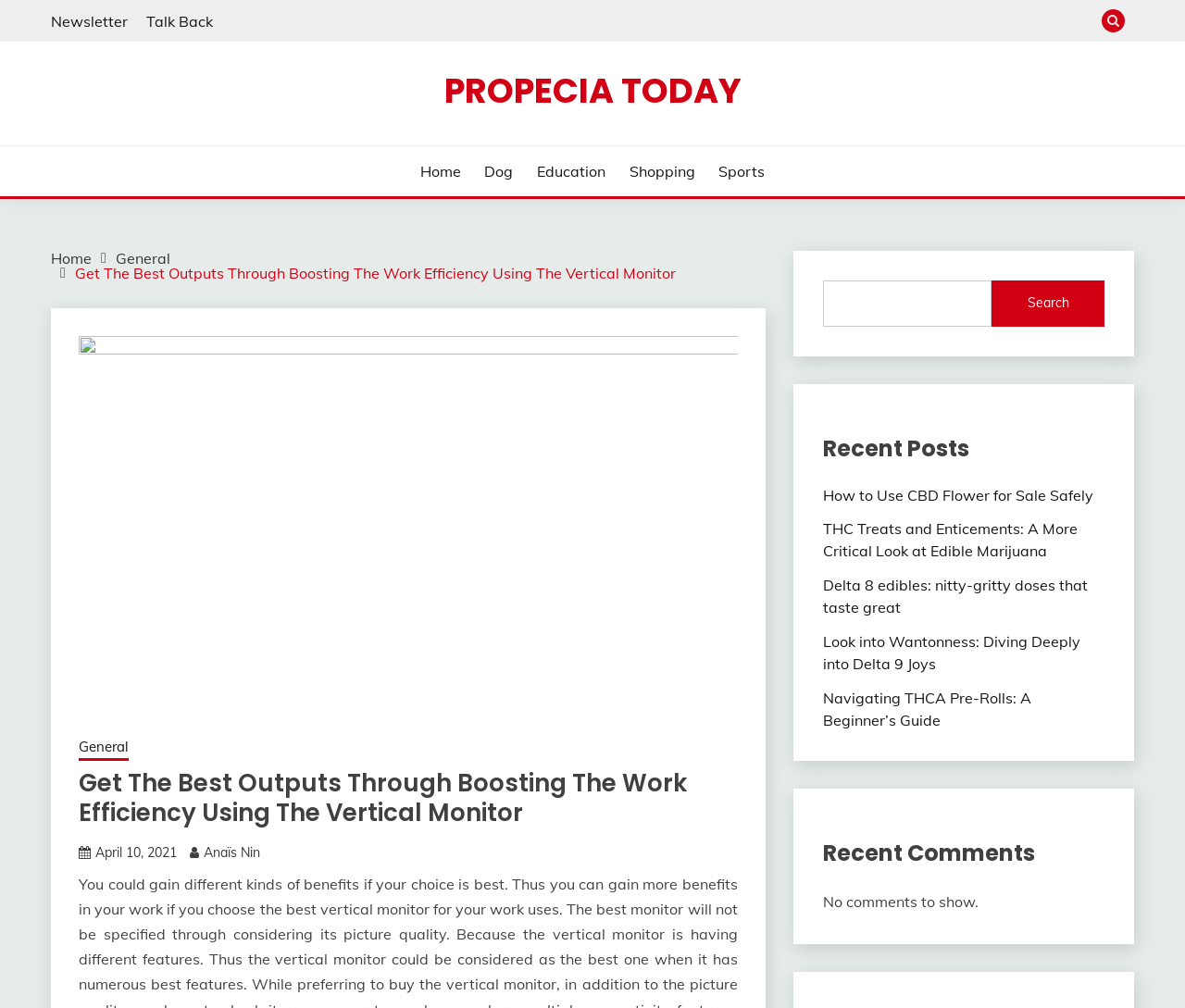Determine the bounding box coordinates of the region I should click to achieve the following instruction: "Read recent post about Delta 8 edibles". Ensure the bounding box coordinates are four float numbers between 0 and 1, i.e., [left, top, right, bottom].

[0.694, 0.571, 0.918, 0.612]